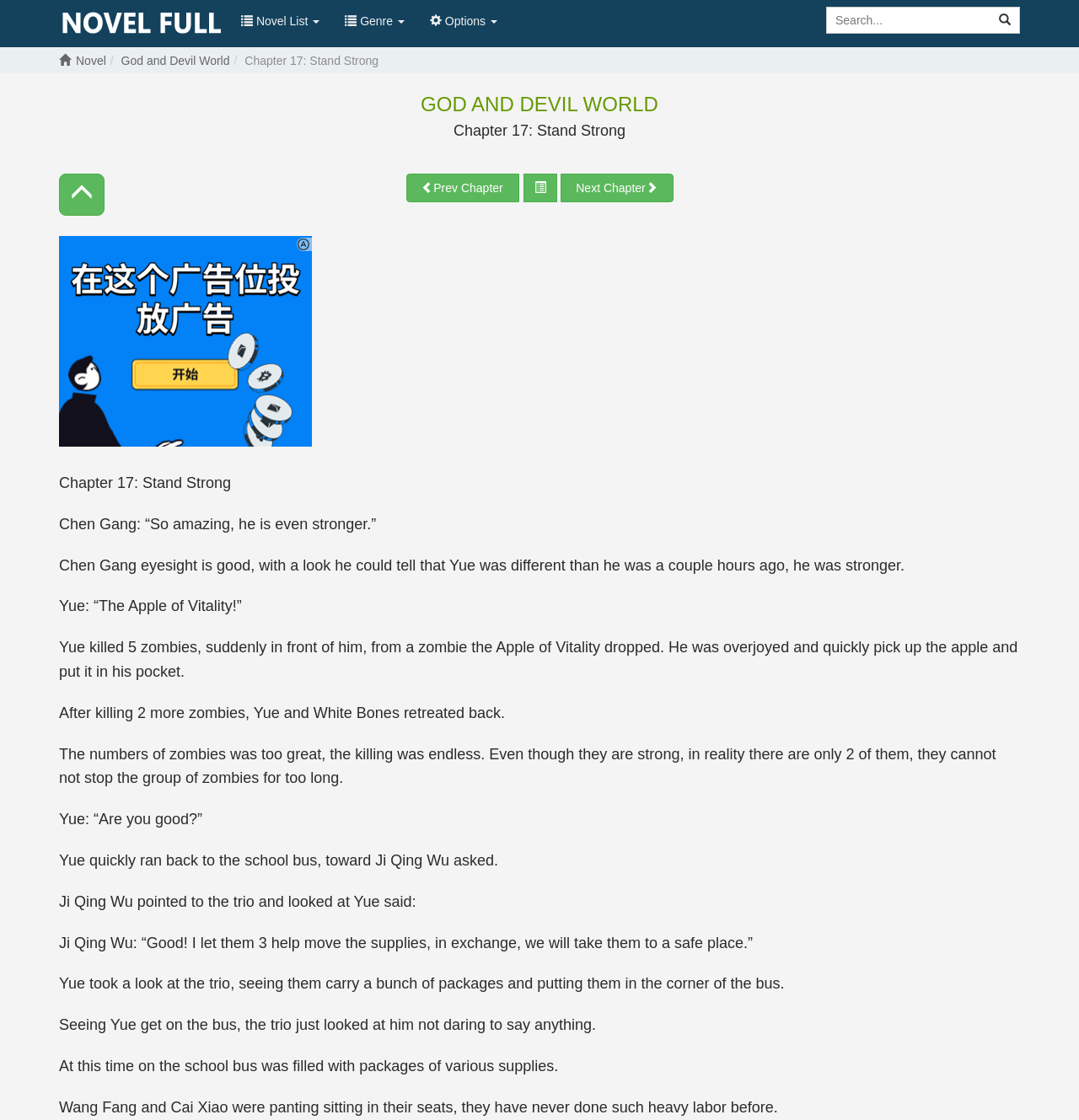Could you locate the bounding box coordinates for the section that should be clicked to accomplish this task: "Search for novels".

[0.766, 0.006, 0.919, 0.03]